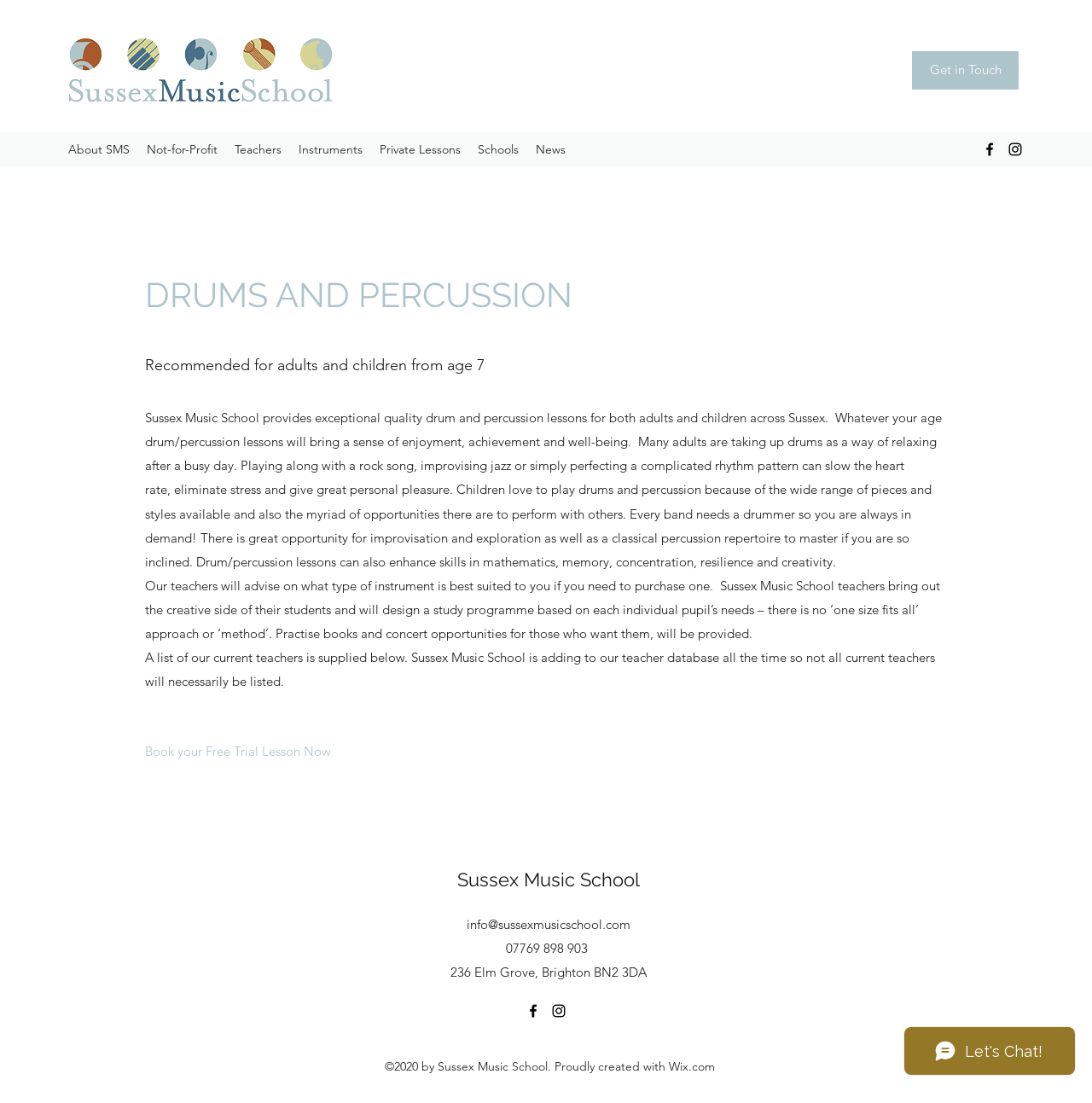Indicate the bounding box coordinates of the clickable region to achieve the following instruction: "Visit the 'About SMS' page."

[0.055, 0.124, 0.127, 0.147]